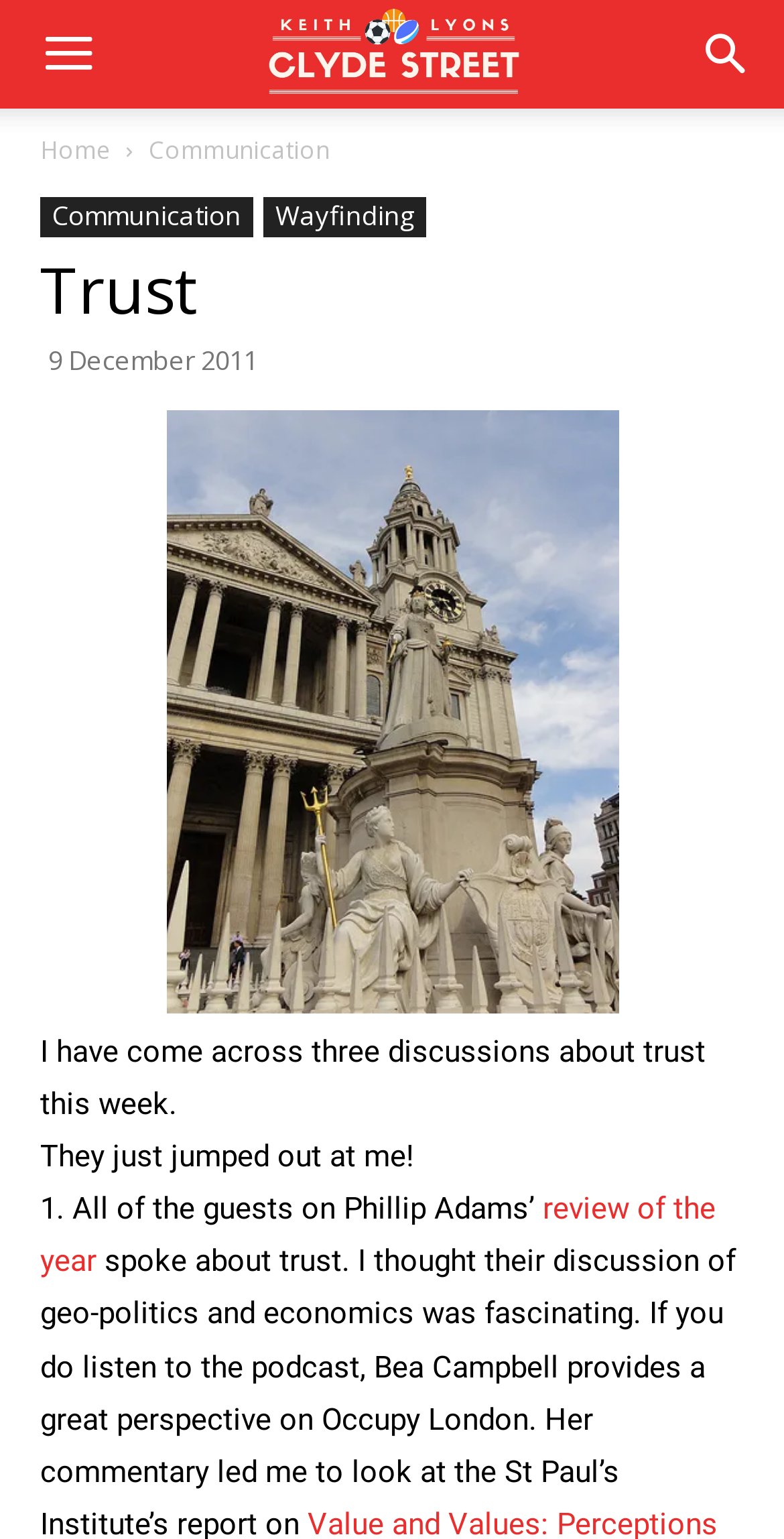Highlight the bounding box coordinates of the element you need to click to perform the following instruction: "Read the review of the year."

[0.051, 0.774, 0.913, 0.832]